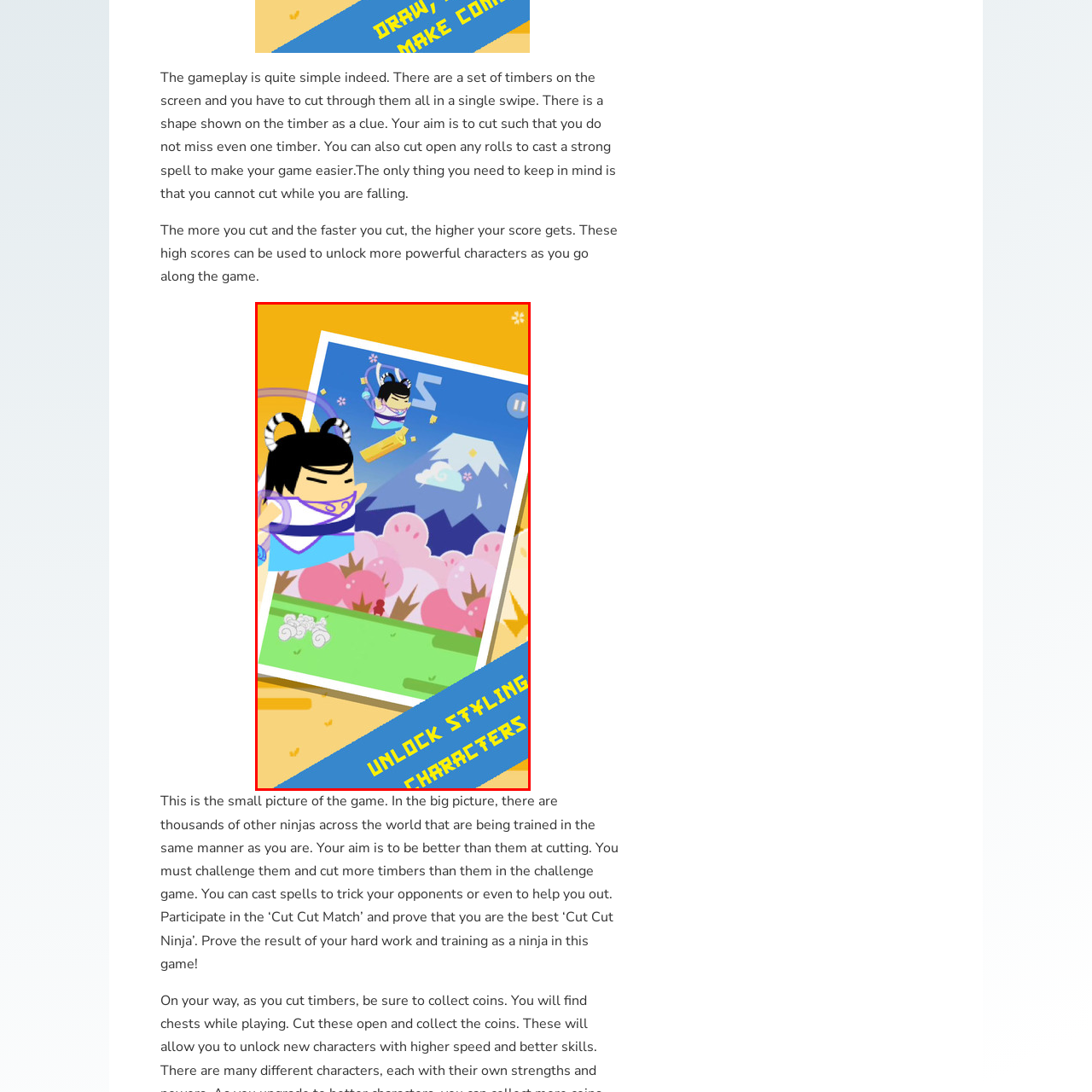Check the picture within the red bounding box and provide a brief answer using one word or phrase: What is above the ninja character?

a stylized score indicator